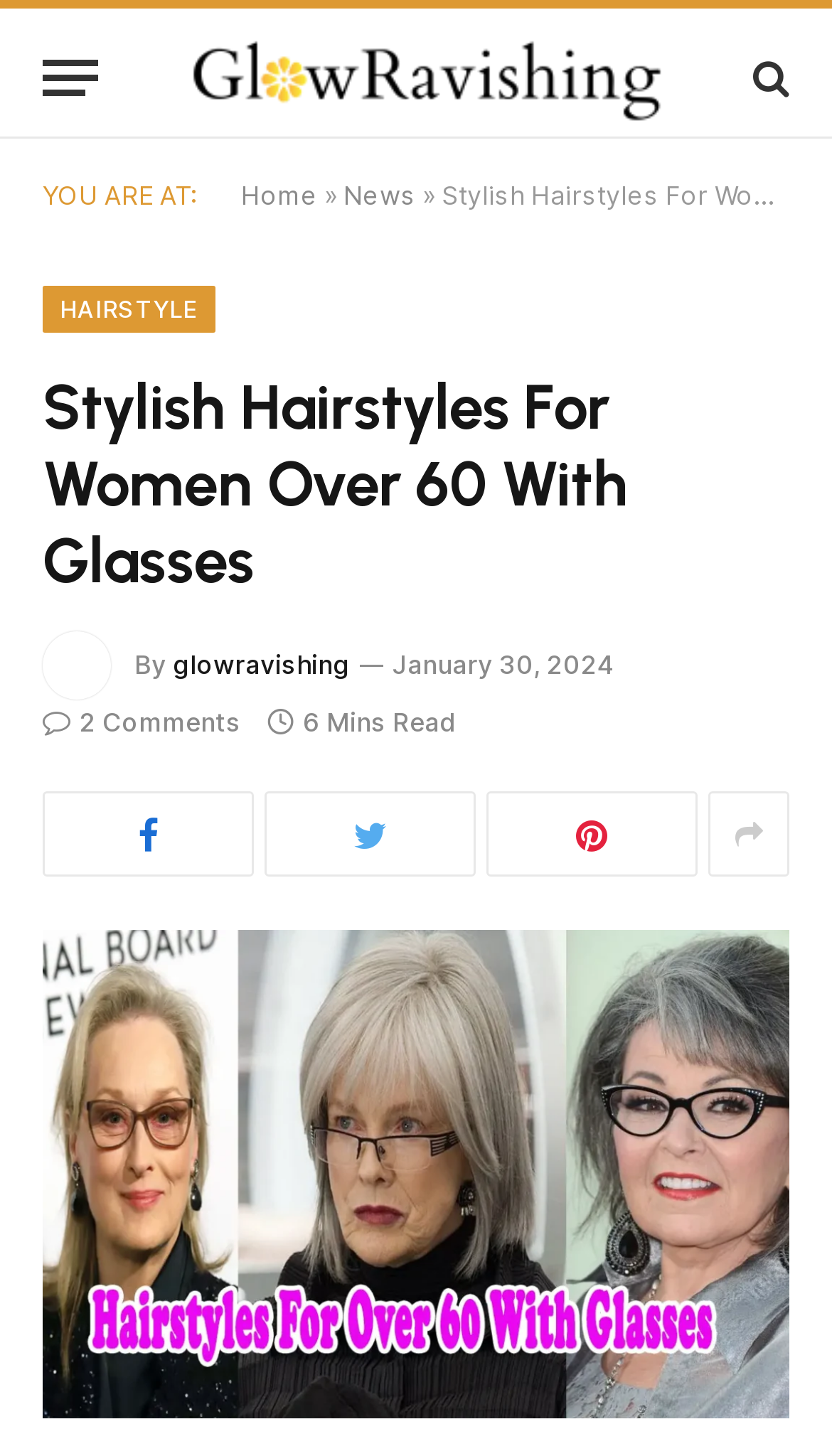Point out the bounding box coordinates of the section to click in order to follow this instruction: "Explore the hairstyle category".

[0.051, 0.197, 0.259, 0.229]